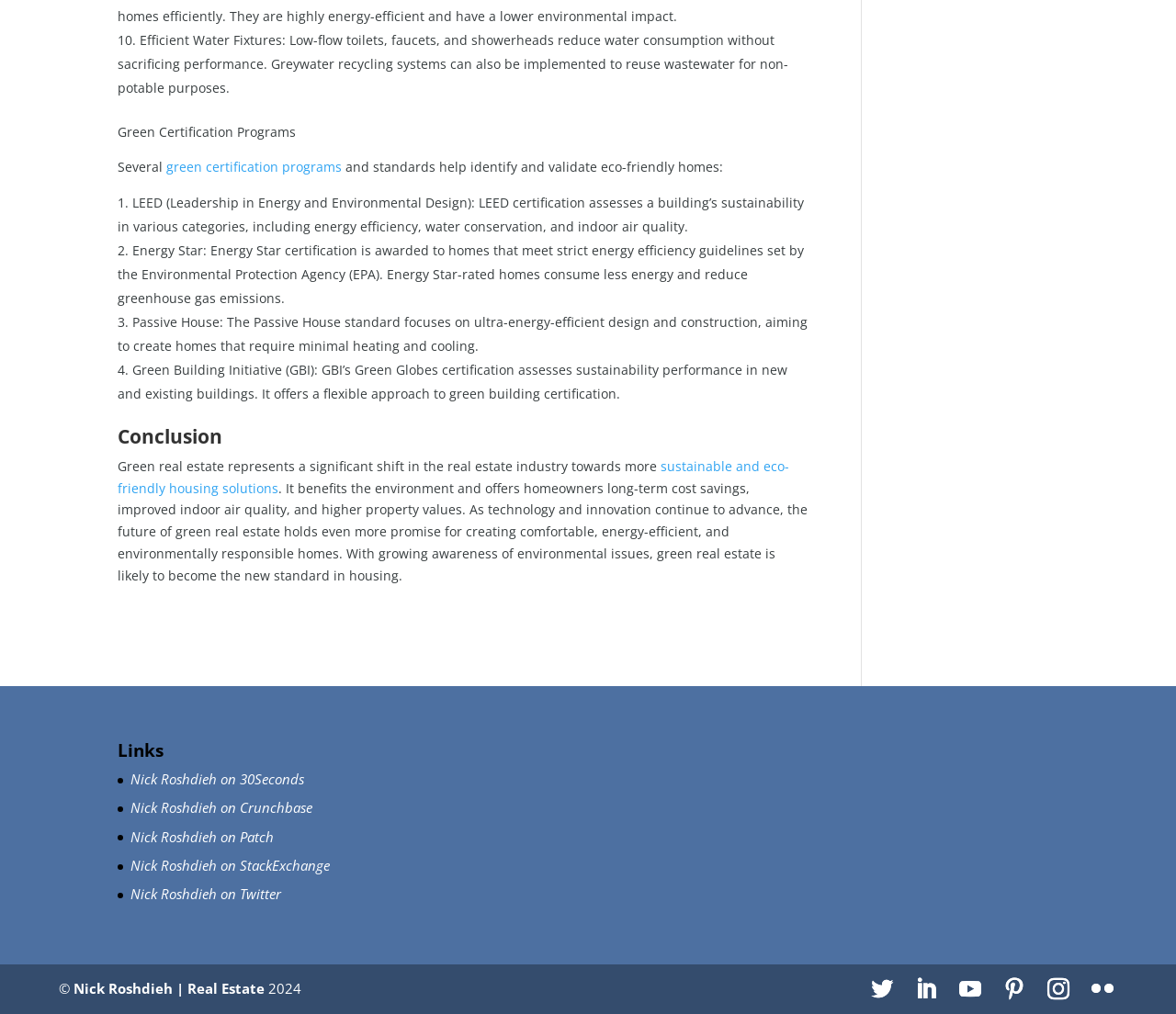Please identify the bounding box coordinates of where to click in order to follow the instruction: "Check the 'Conclusion'".

[0.1, 0.421, 0.689, 0.449]